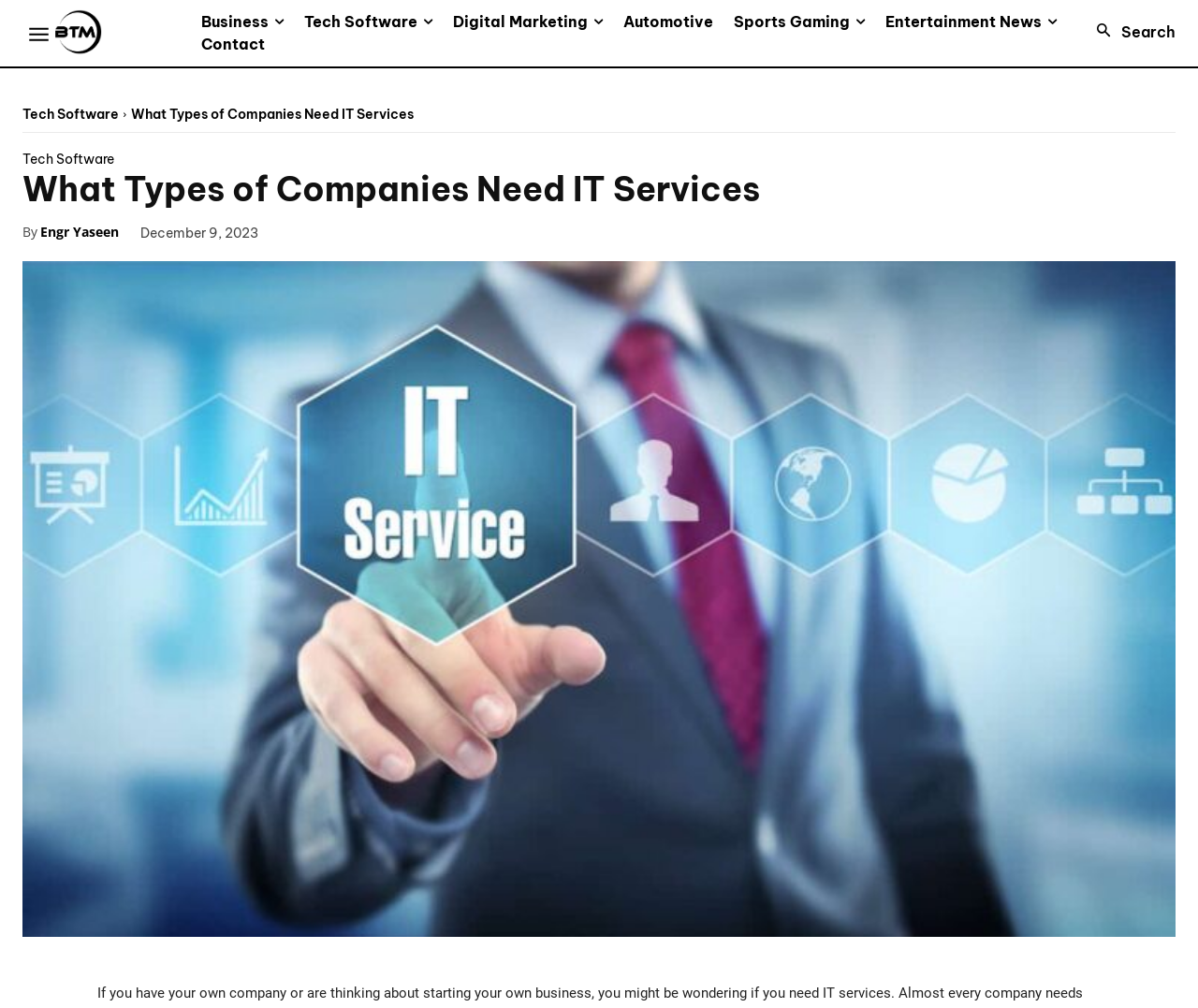Identify the bounding box of the UI element that matches this description: "Pinterest".

[0.303, 0.211, 0.334, 0.248]